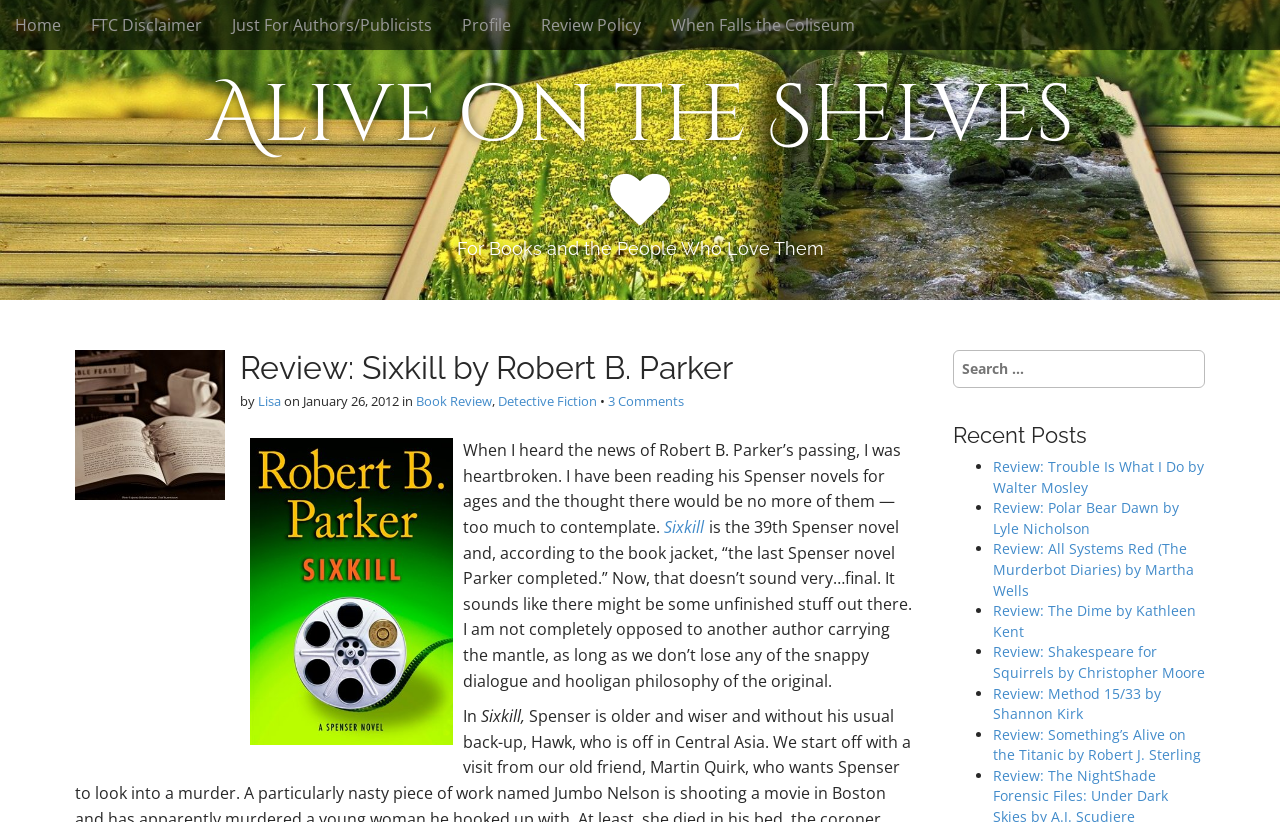Provide a one-word or short-phrase response to the question:
What is the category of the book being reviewed?

Detective Fiction